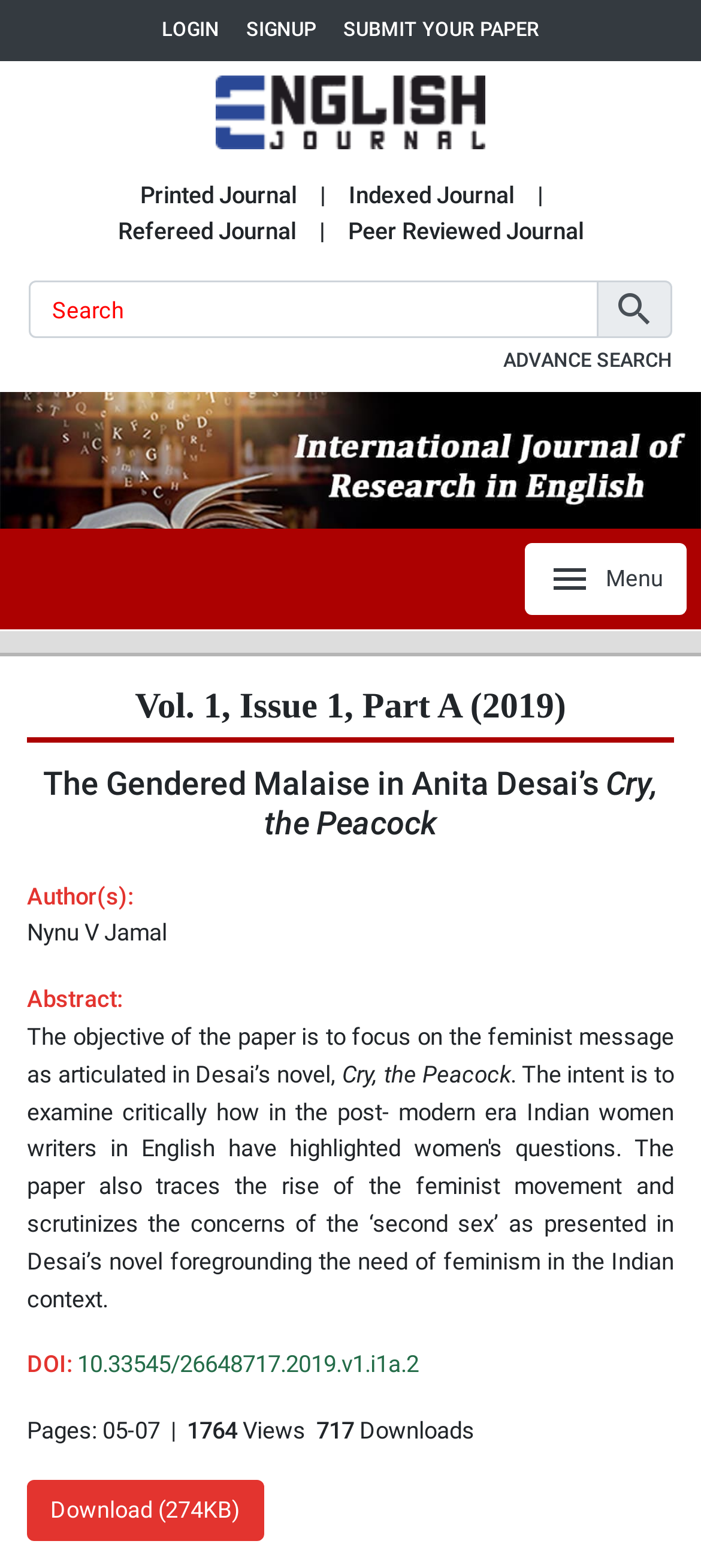Please identify the coordinates of the bounding box that should be clicked to fulfill this instruction: "login to the website".

[0.231, 0.009, 0.313, 0.029]